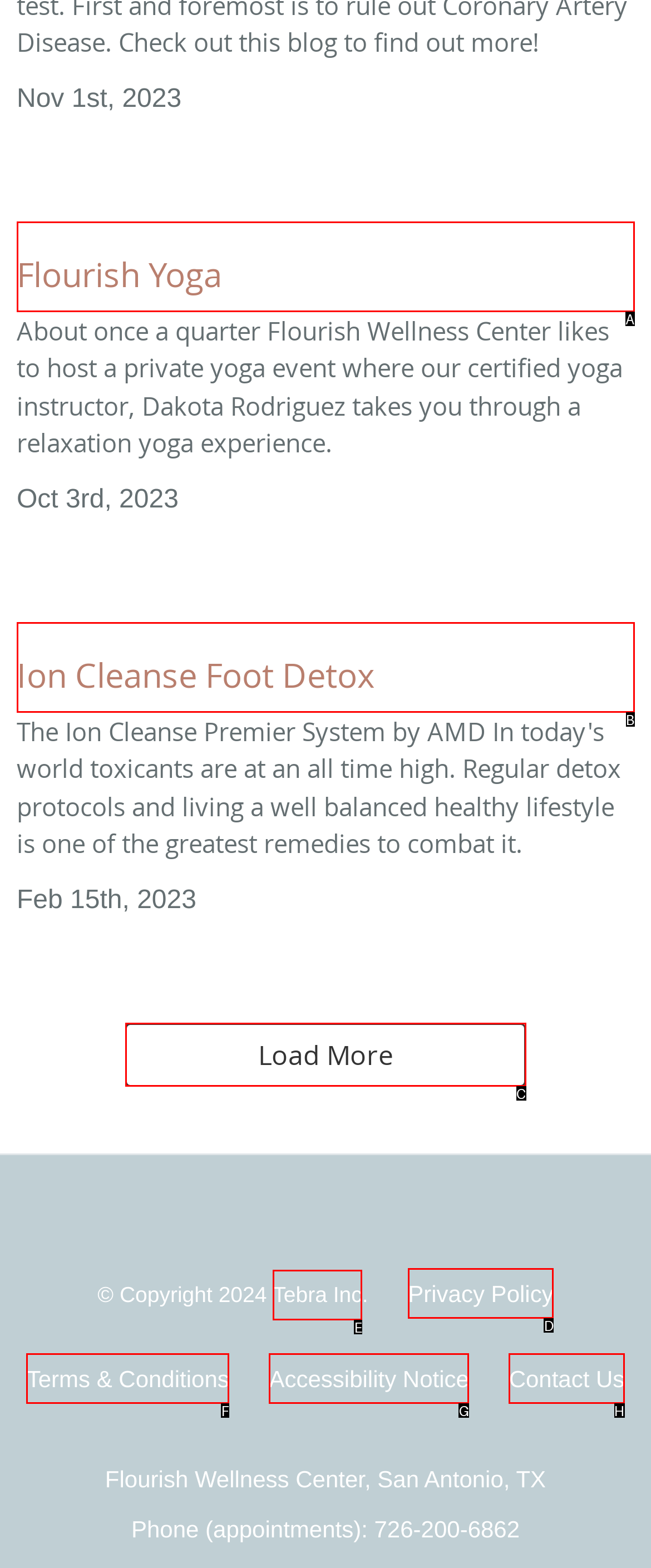Identify the option that corresponds to the description: Terms & Conditions. Provide only the letter of the option directly.

F